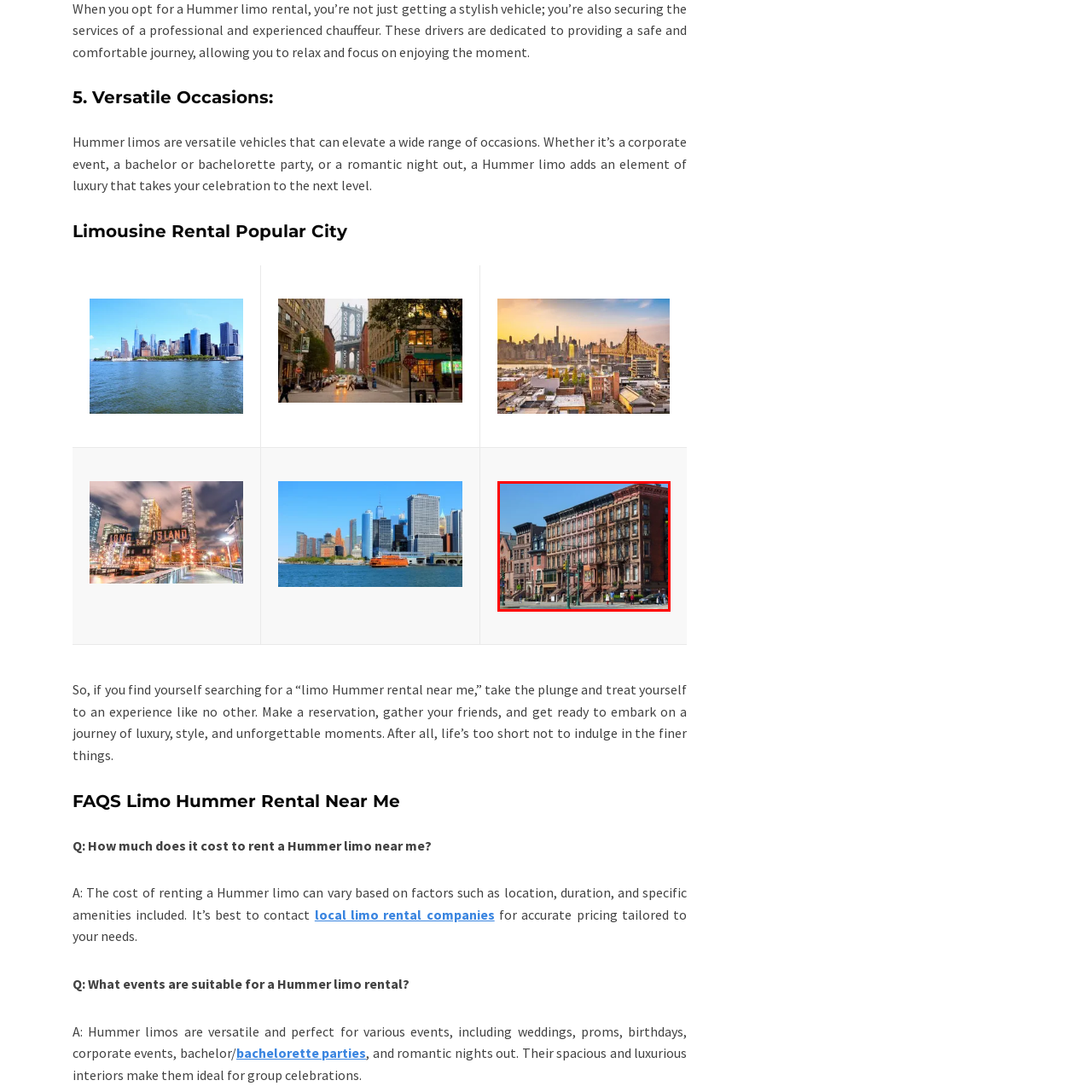Is the setting likely in New York City?
Take a look at the image highlighted by the red bounding box and provide a detailed answer to the question.

The caption states that this setting is likely in one of New York City's boroughs, such as Queens, which suggests that the setting is indeed likely in New York City.